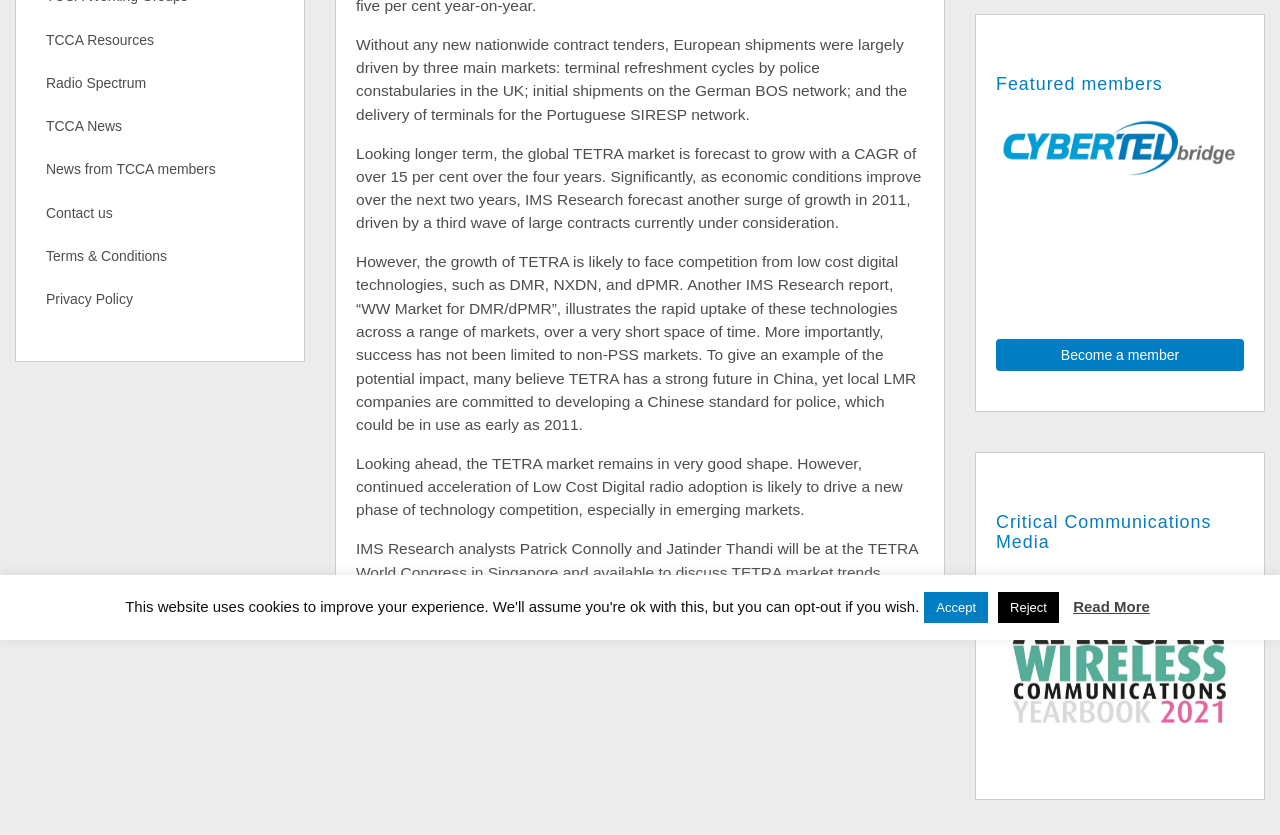Provide the bounding box for the UI element matching this description: "News from TCCA members".

[0.028, 0.178, 0.222, 0.229]